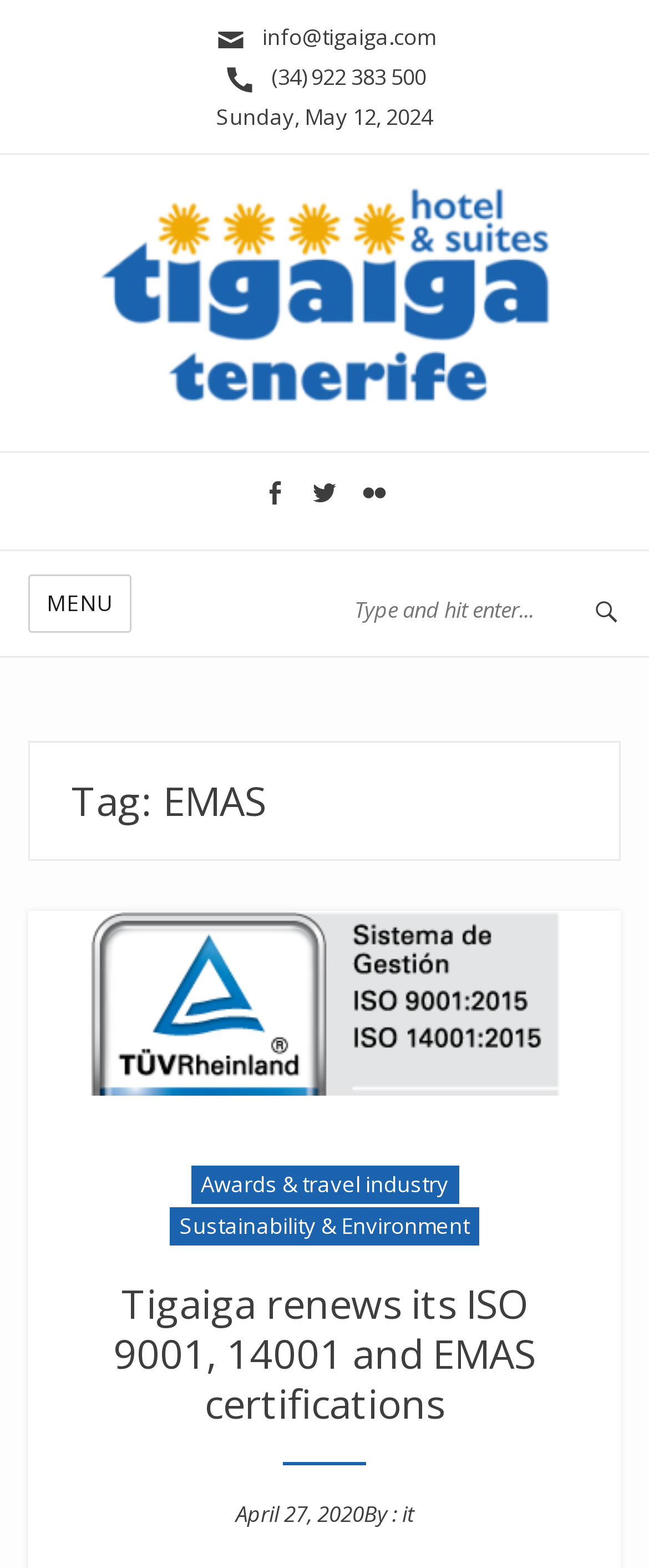Identify the bounding box of the UI component described as: "info@tigaiga.com".

[0.329, 0.014, 0.671, 0.033]